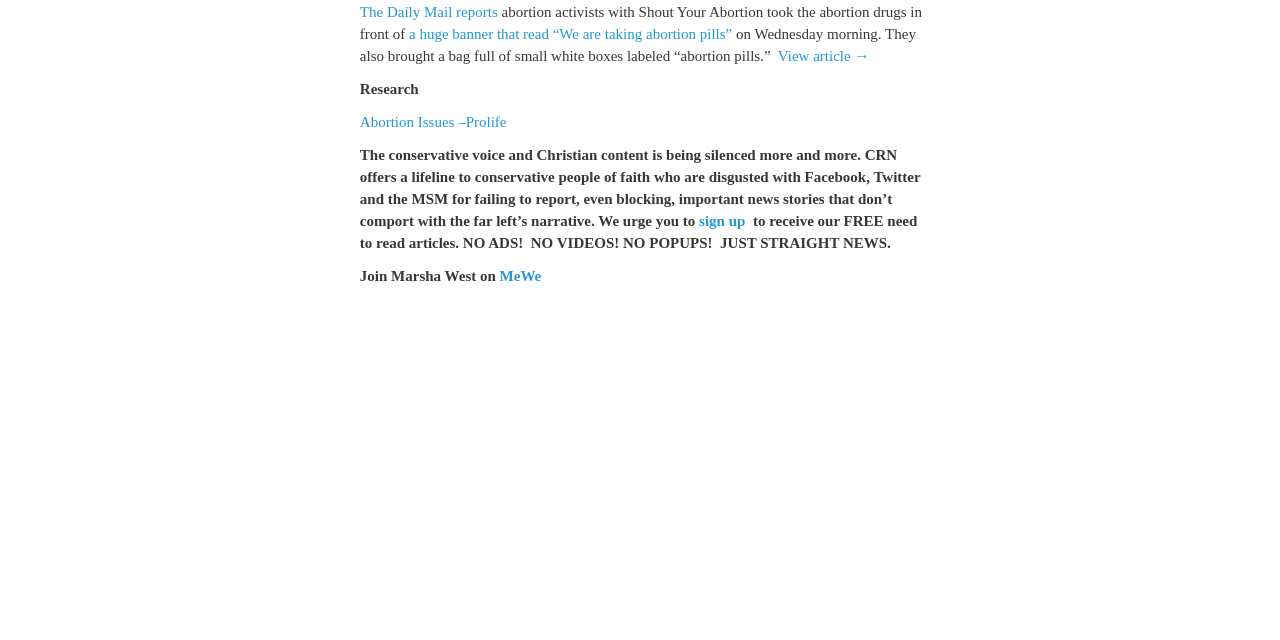Identify the bounding box coordinates for the UI element described as follows: The Daily Mail reports. Use the format (top-left x, top-left y, bottom-right x, bottom-right y) and ensure all values are floating point numbers between 0 and 1.

[0.281, 0.006, 0.389, 0.031]